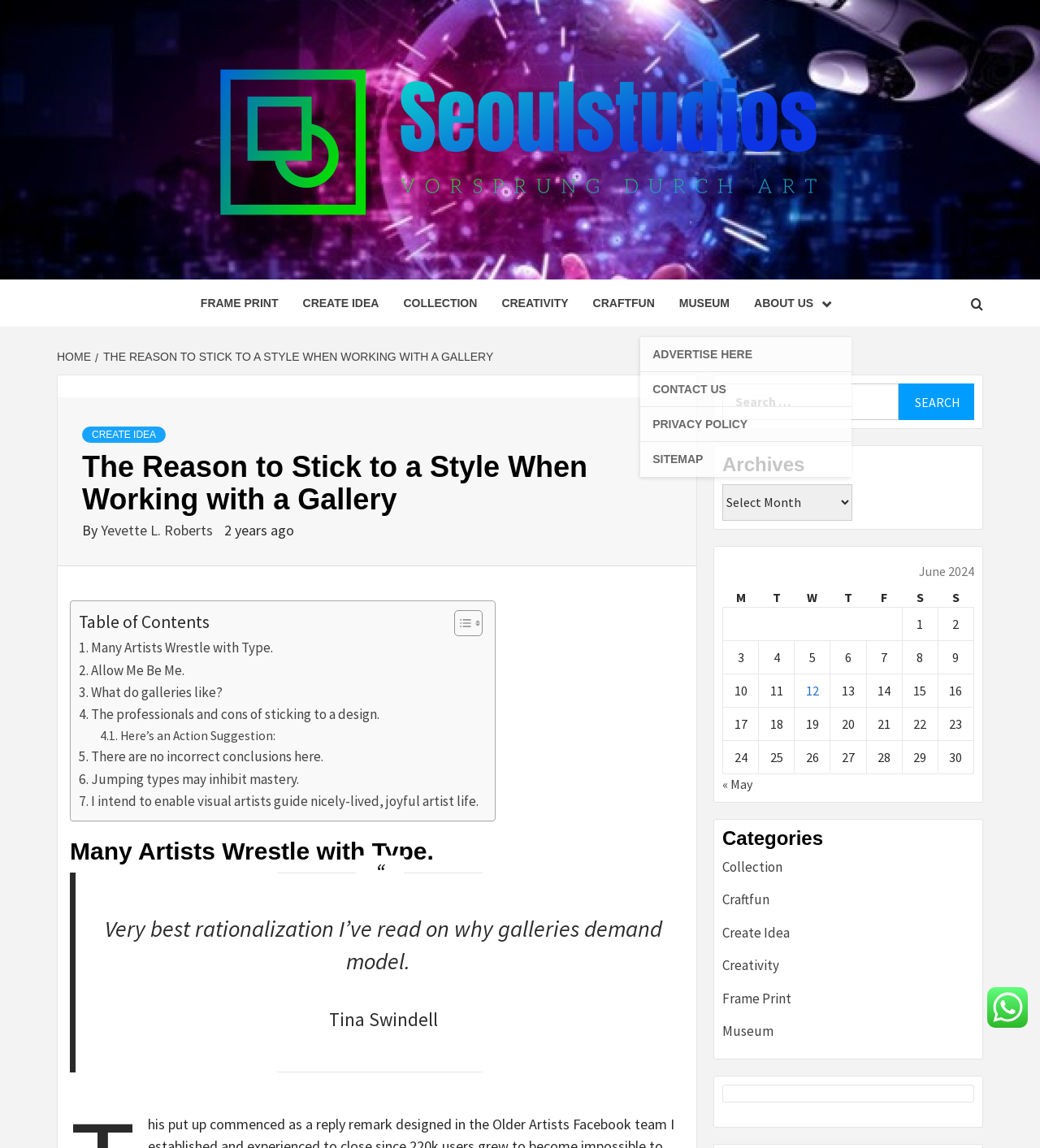Determine the bounding box coordinates for the UI element matching this description: "Yevette L. Roberts".

[0.097, 0.454, 0.208, 0.47]